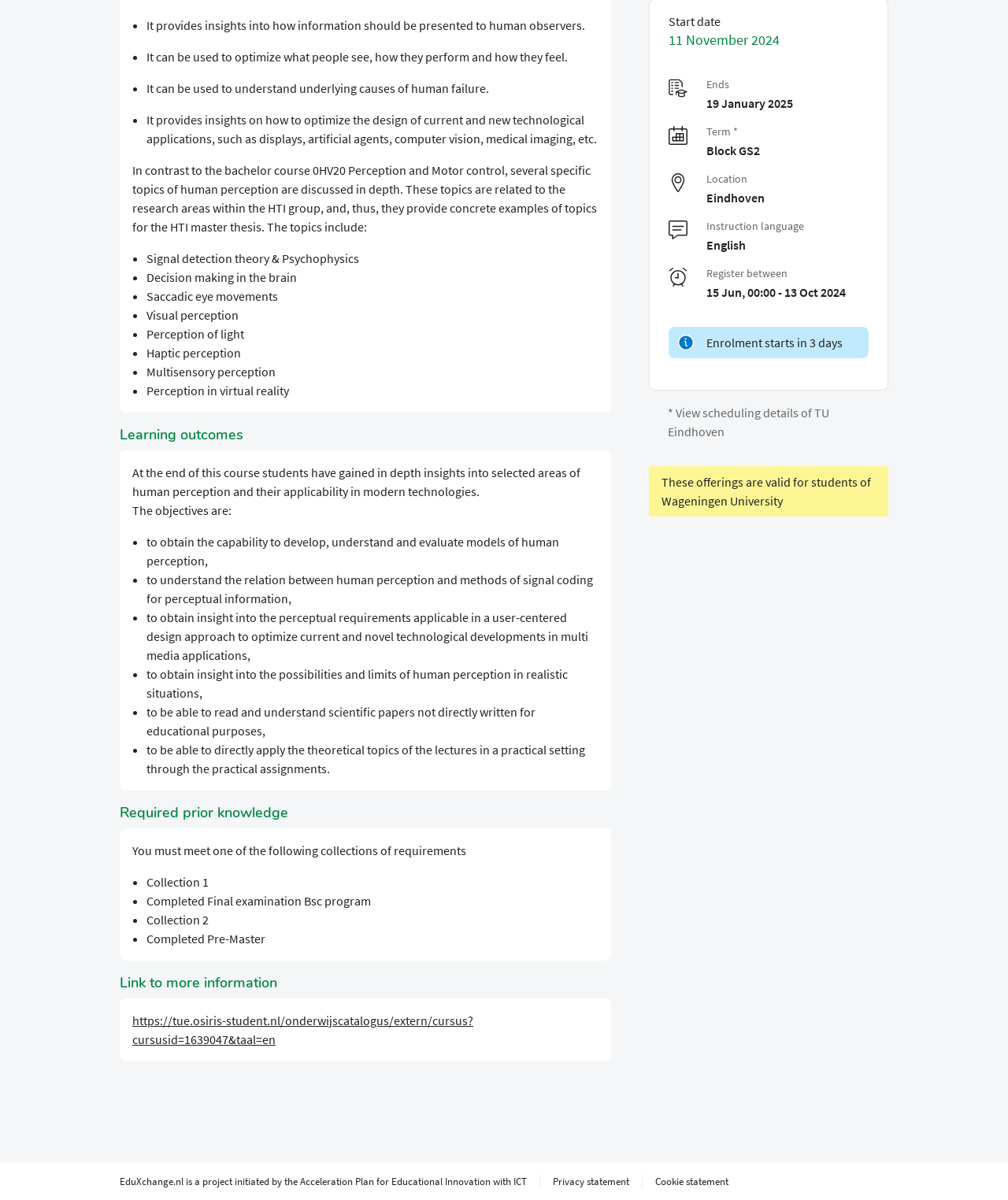Predict the bounding box coordinates for the UI element described as: "https://tue.osiris-student.nl/onderwijscatalogus/extern/cursus?cursusid=1639047&taal=en". The coordinates should be four float numbers between 0 and 1, presented as [left, top, right, bottom].

[0.131, 0.844, 0.47, 0.873]